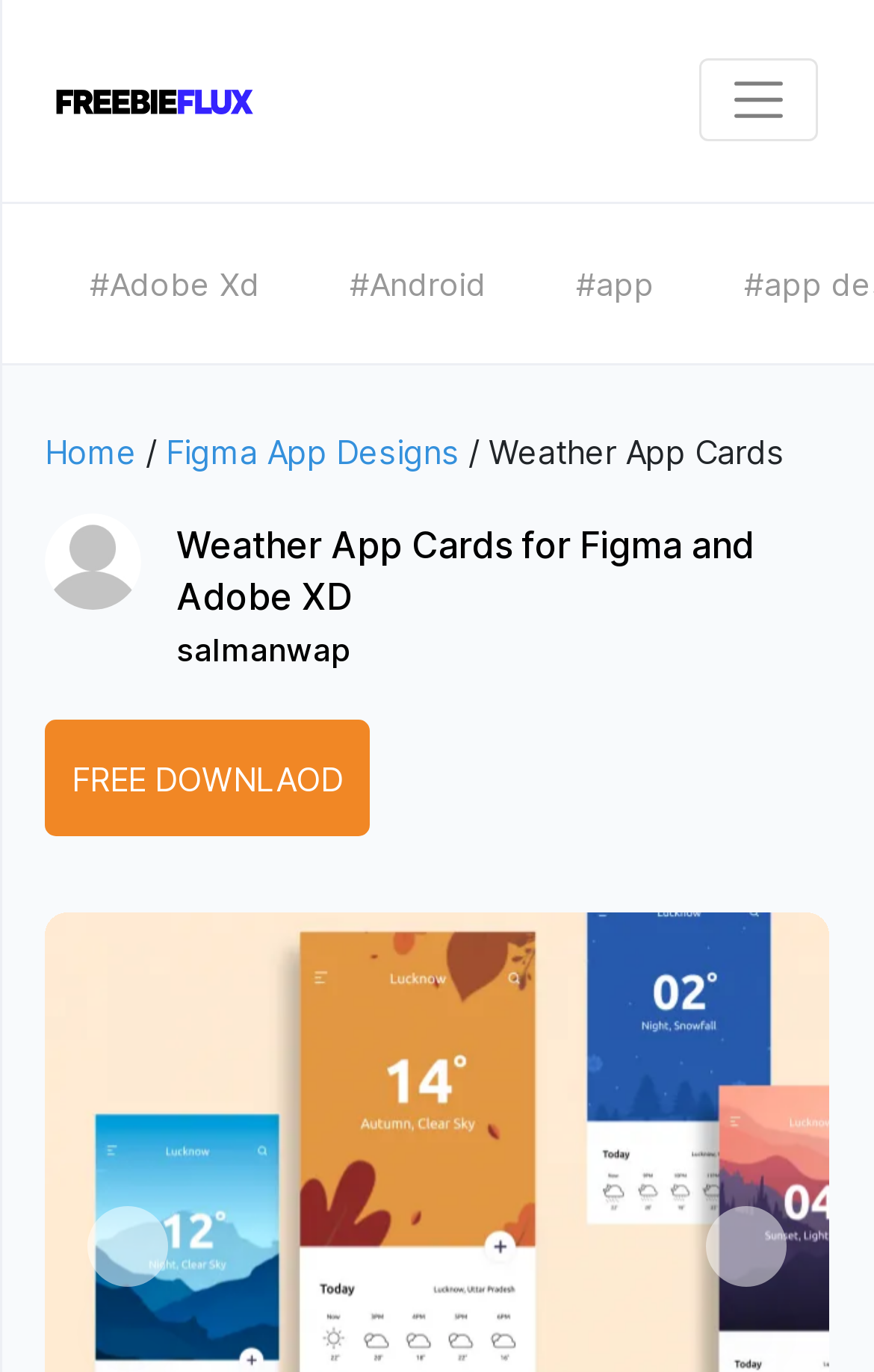Please locate the bounding box coordinates of the element that should be clicked to complete the given instruction: "Click on the FreebieFlux link".

[0.064, 0.042, 0.29, 0.105]